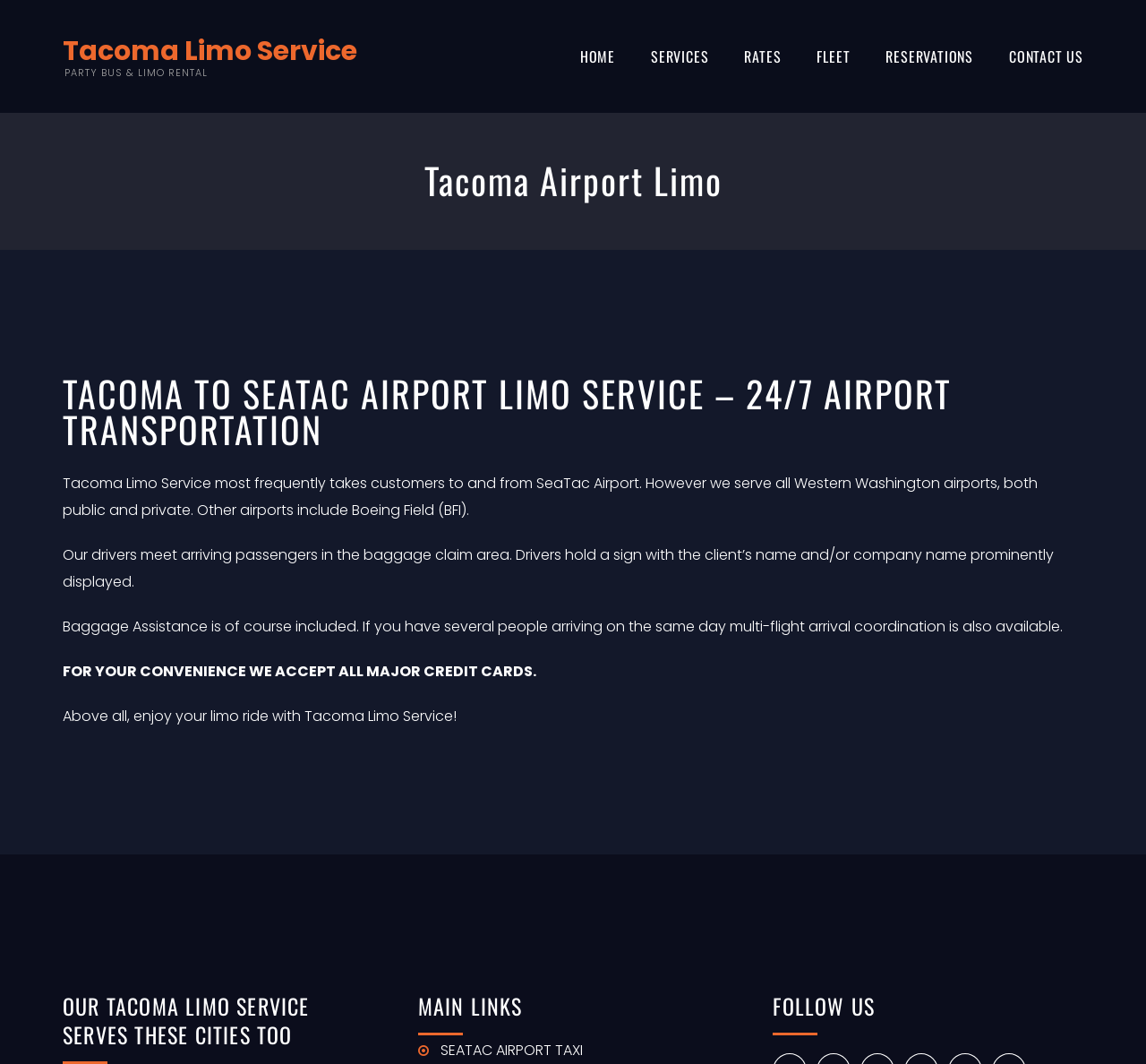Answer the question with a single word or phrase: 
What is included in the baggage assistance?

Multi-flight arrival coordination